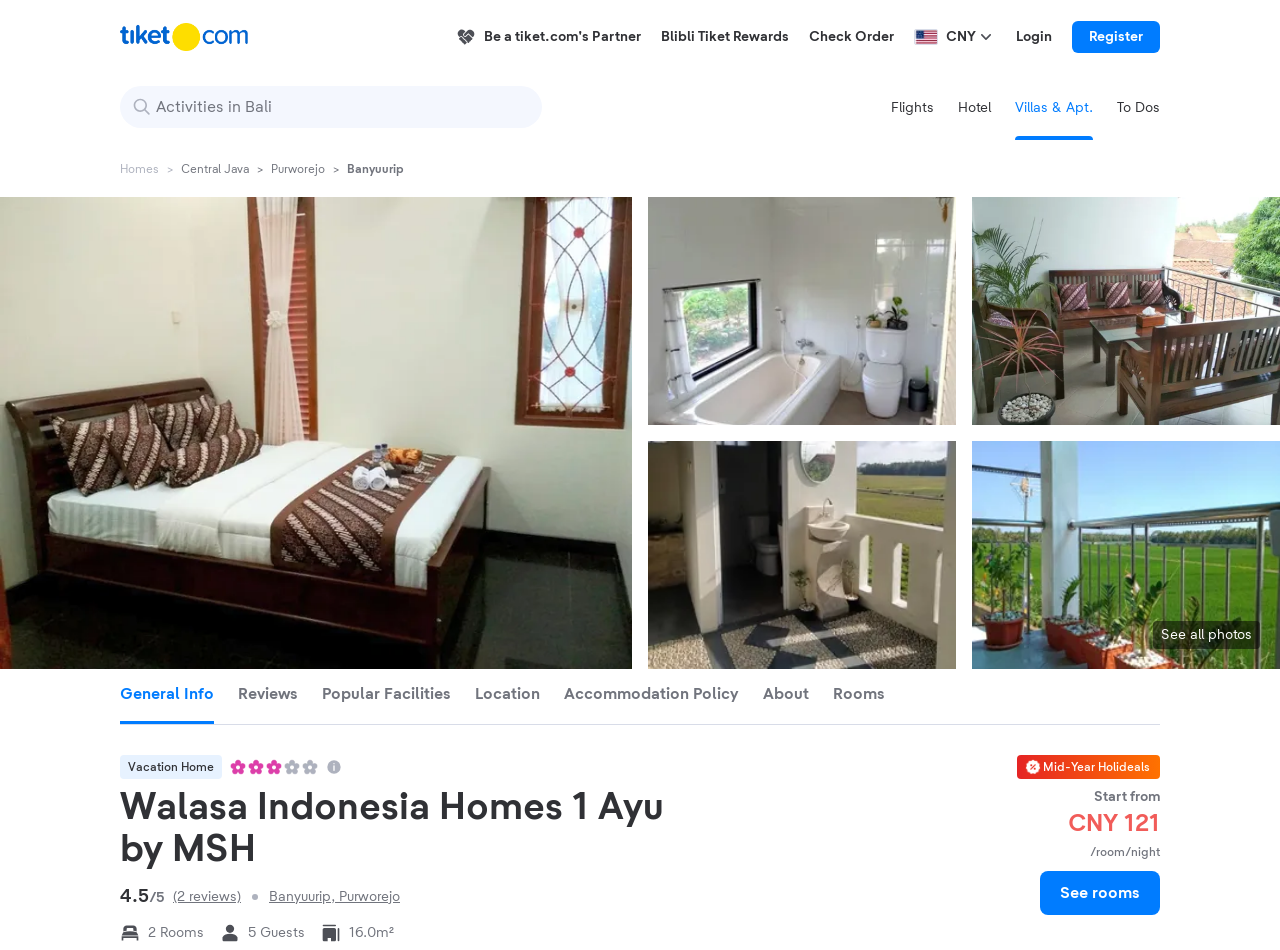Please indicate the bounding box coordinates of the element's region to be clicked to achieve the instruction: "View 'Homes' page". Provide the coordinates as four float numbers between 0 and 1, i.e., [left, top, right, bottom].

[0.094, 0.169, 0.124, 0.186]